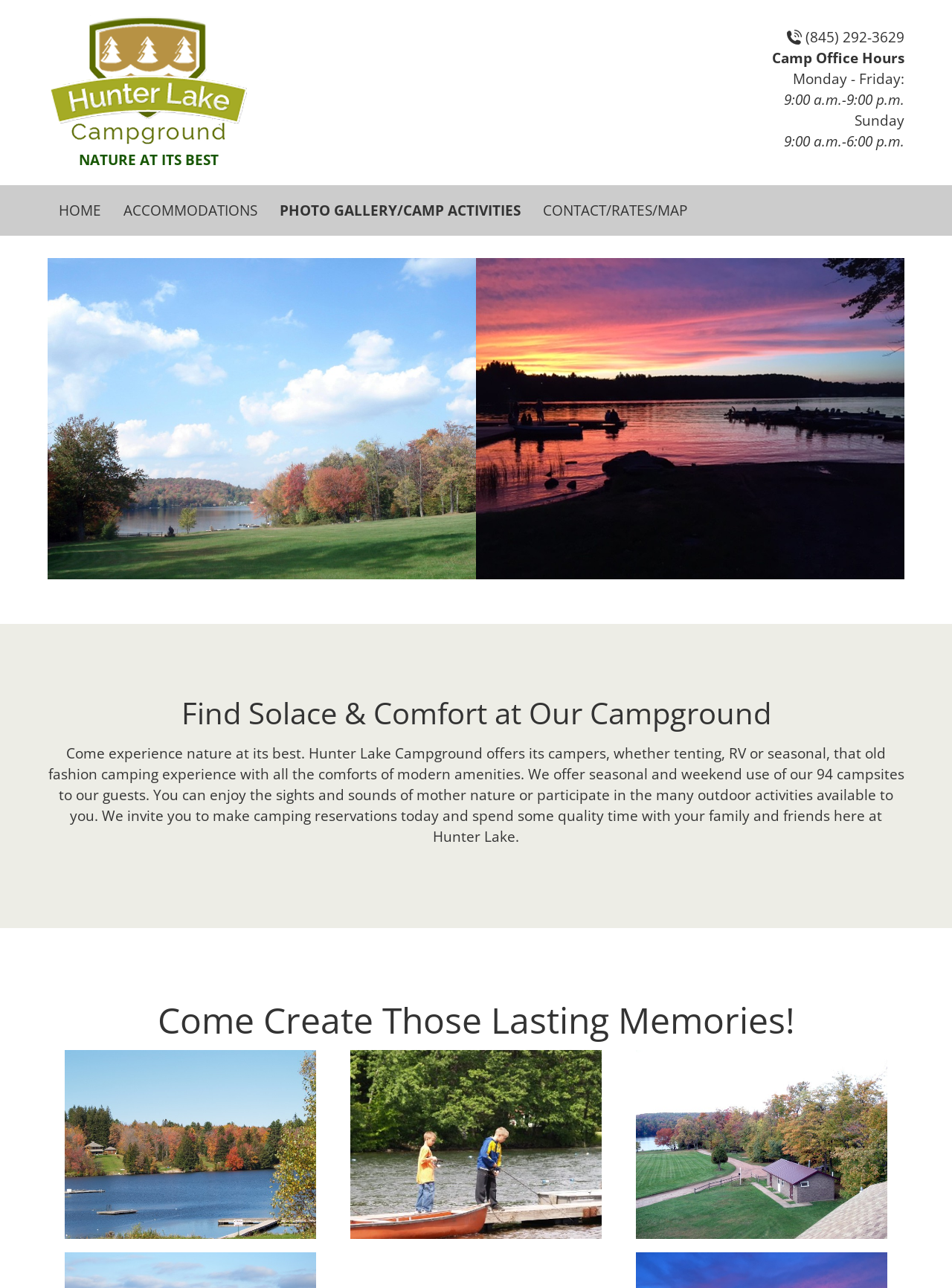Locate the bounding box of the UI element defined by this description: "Home". The coordinates should be given as four float numbers between 0 and 1, formatted as [left, top, right, bottom].

[0.054, 0.144, 0.114, 0.183]